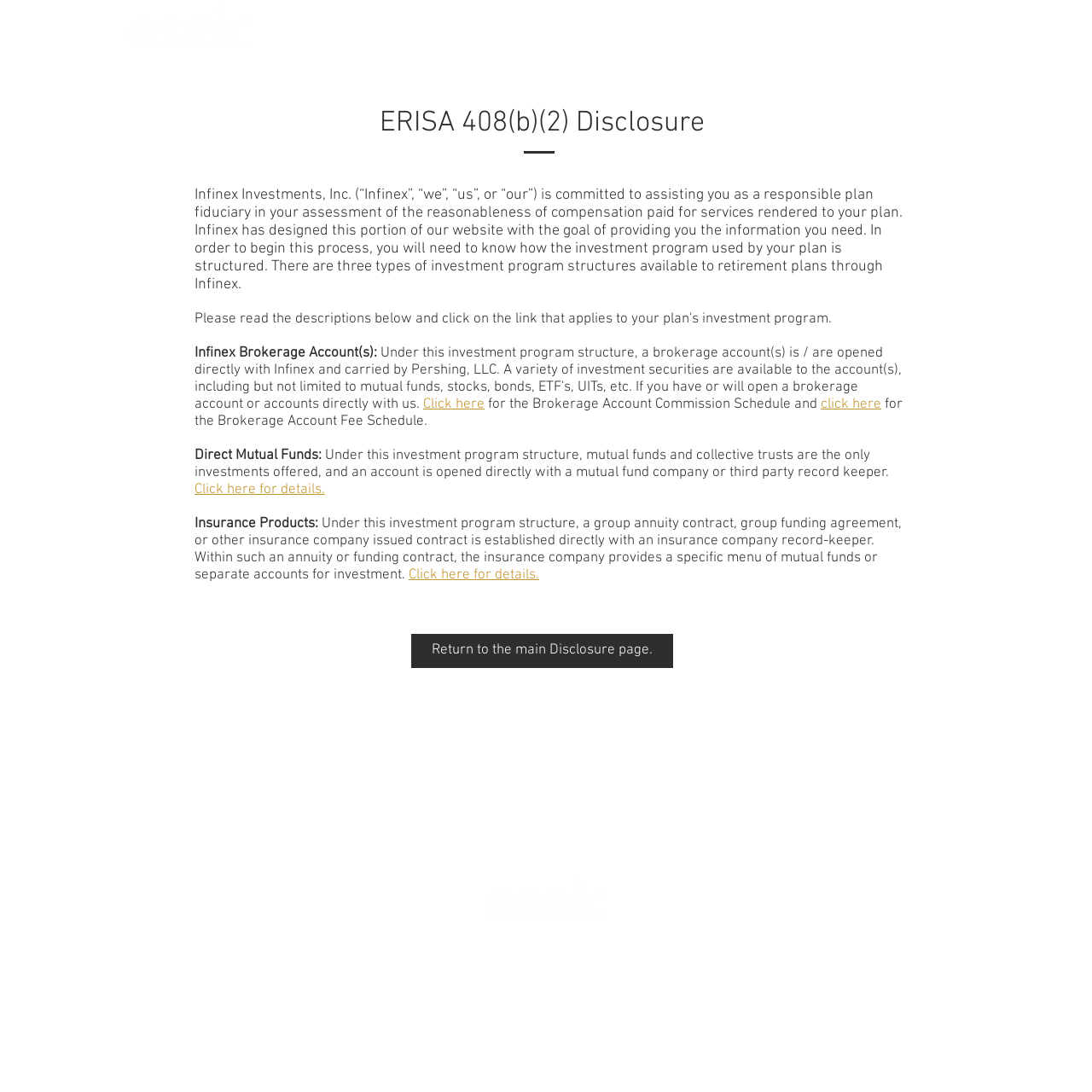Create a detailed summary of all the visual and textual information on the webpage.

The webpage is about ERISA 408(b)(2) Disclosure, specifically for Osaic Institutions. At the top left corner, there is the Infinex Financial Group logo, and next to it, there is a navigation menu labeled "Site" with a link to "DISCLOSURES & FORM CRS". 

The main content of the page is divided into sections. The first section has a heading "ERISA 408(b)(2) Disclosure" and a paragraph of text explaining Infinex's commitment to assisting plan fiduciaries in assessing the reasonableness of compensation paid for services rendered to their plan. 

Below this section, there are three types of investment program structures available to retirement plans through Infinex: Infinex Brokerage Account(s), Direct Mutual Funds, and Insurance Products. Each type has a brief description and a link to more details. 

At the bottom of the page, there is a section with a link to return to the main Disclosure page. 

Finally, at the very bottom of the page, there is a section with a disclaimer about securities and investment advisory services offered through various firms, including Osaic Wealth, Inc., Triad Advisors, LLC, and Woodbury Financial Services, Inc. This section also includes an Osaic logo at the bottom right corner.